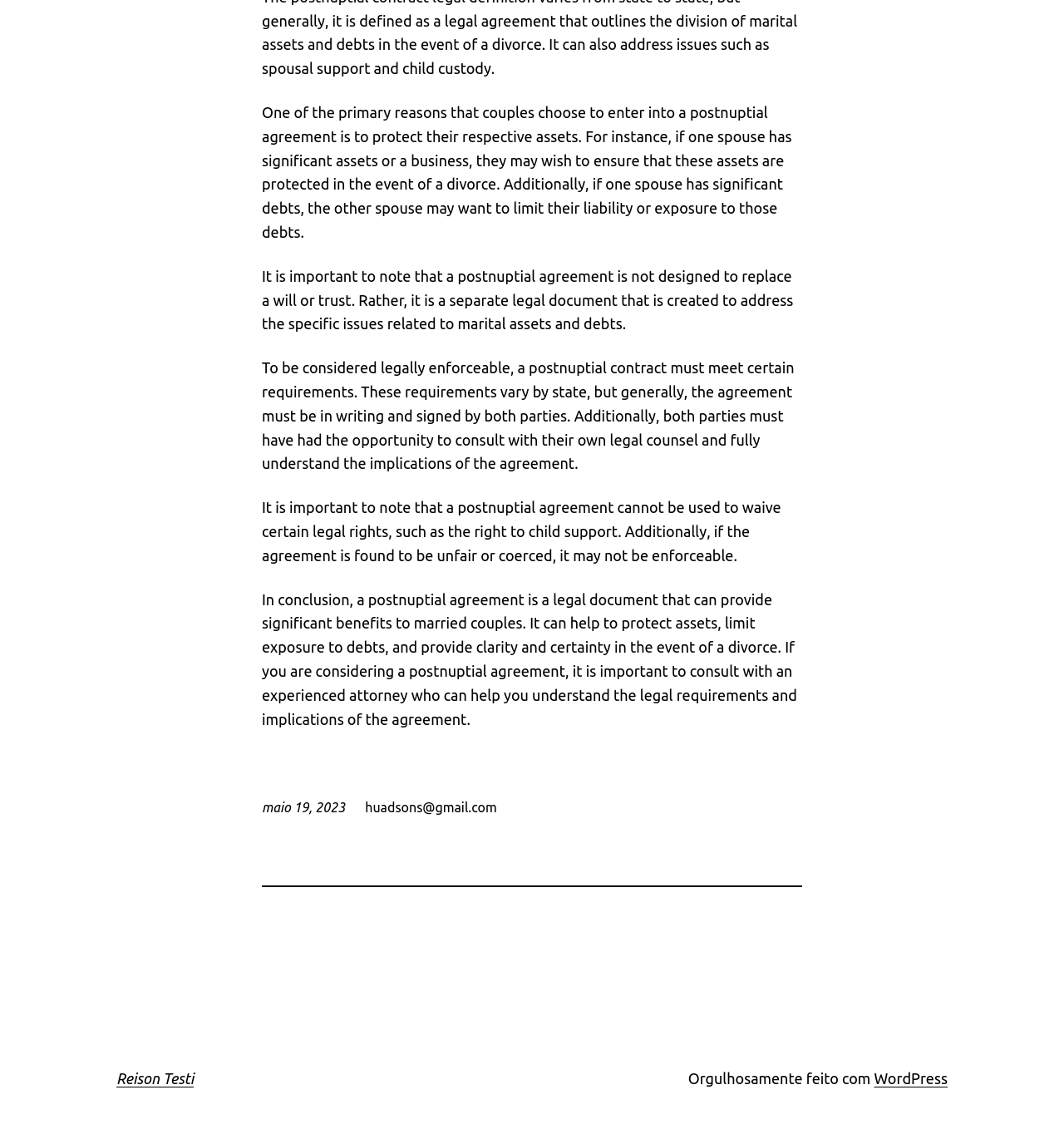Please find the bounding box for the UI component described as follows: "Get In Touch".

None